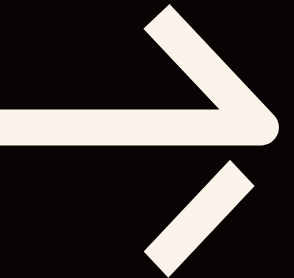Refer to the image and provide an in-depth answer to the question: 
What is the color of the background?

The contrasting color scheme of the image features a dark background, which enhances the visibility of the light-colored arrow.